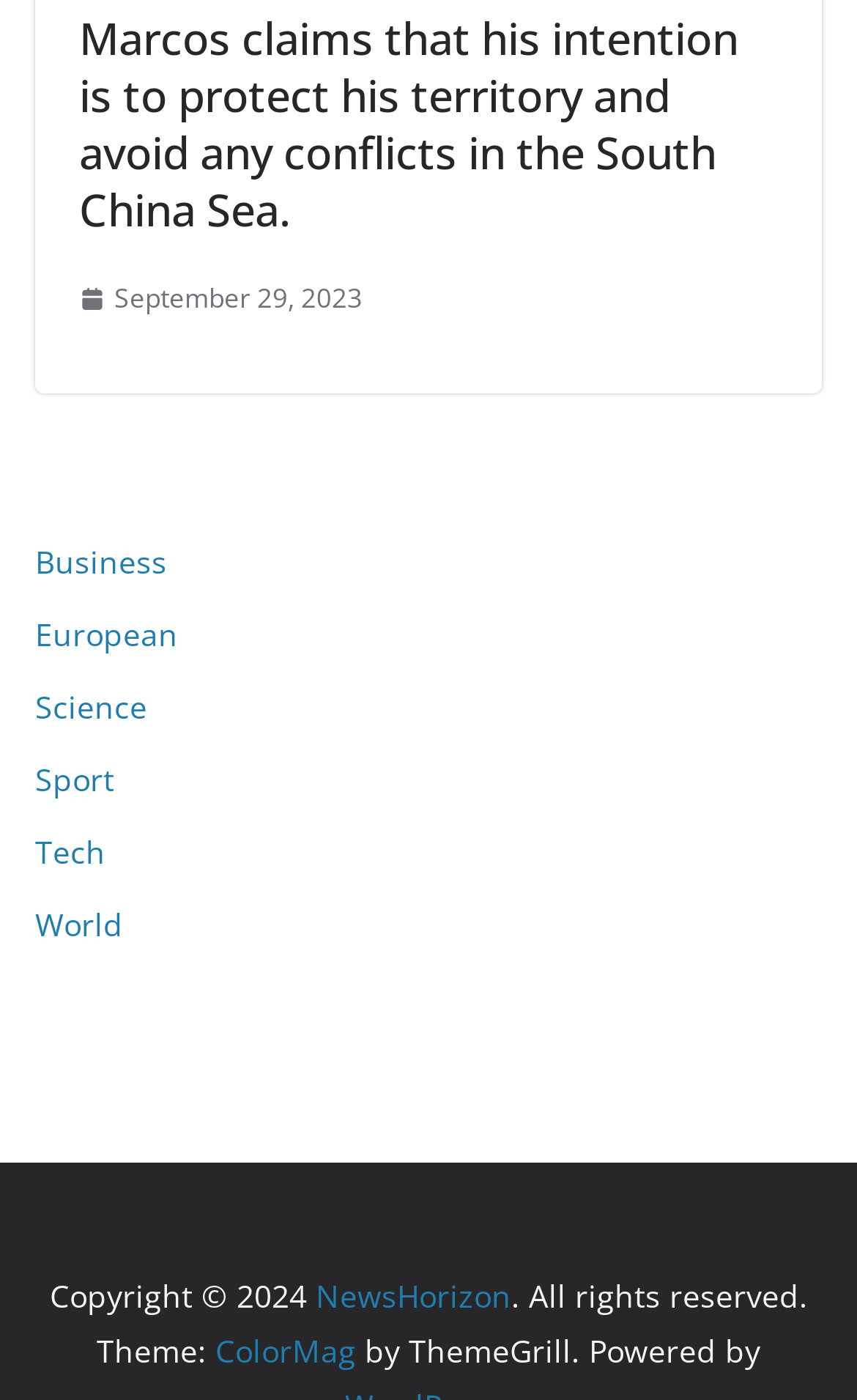Identify the bounding box for the described UI element. Provide the coordinates in (top-left x, top-left y, bottom-right x, bottom-right y) format with values ranging from 0 to 1: Sport

[0.041, 0.541, 0.133, 0.571]